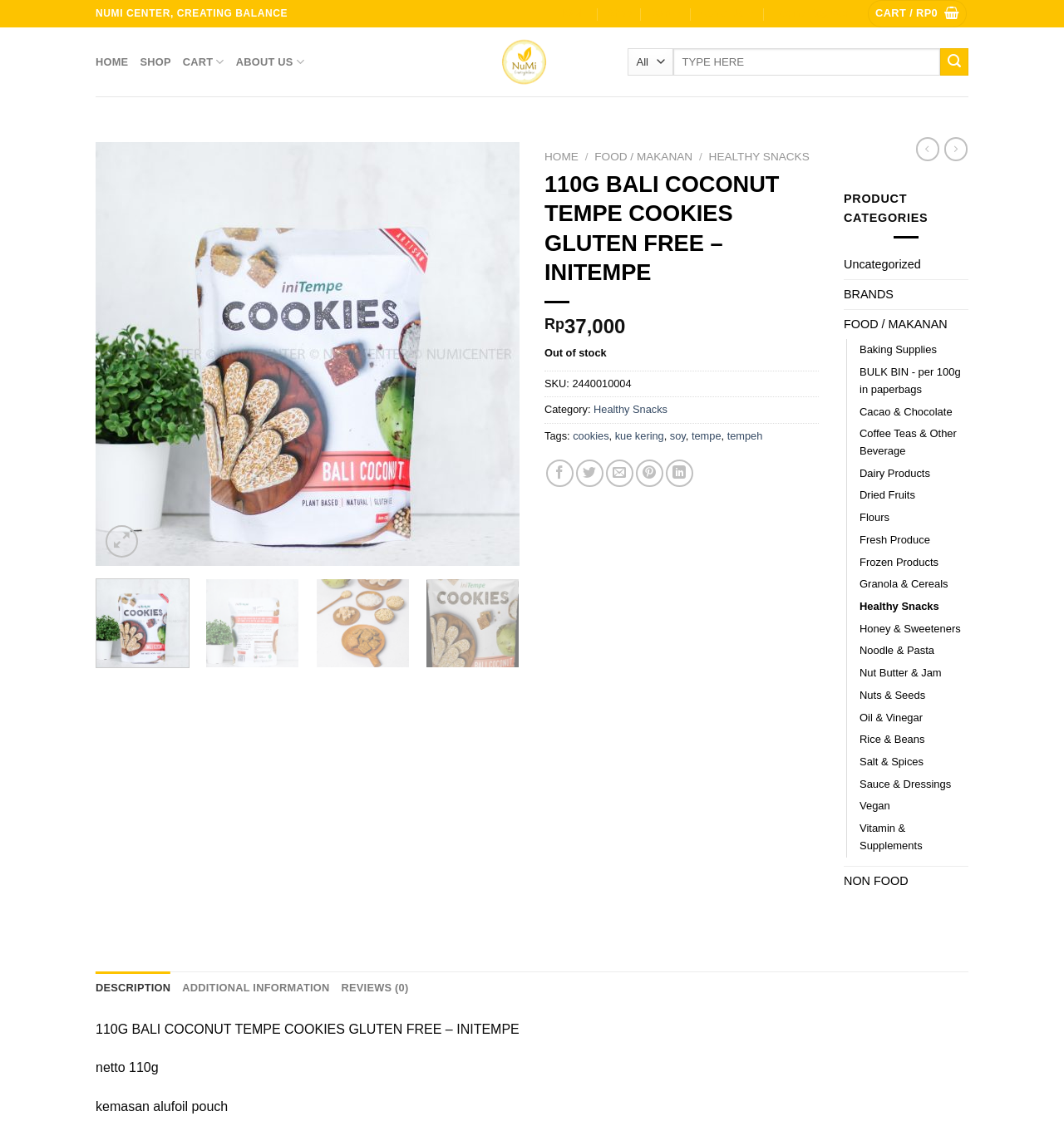Extract the main title from the webpage and generate its text.

110G BALI COCONUT TEMPE COOKIES GLUTEN FREE – INITEMPE